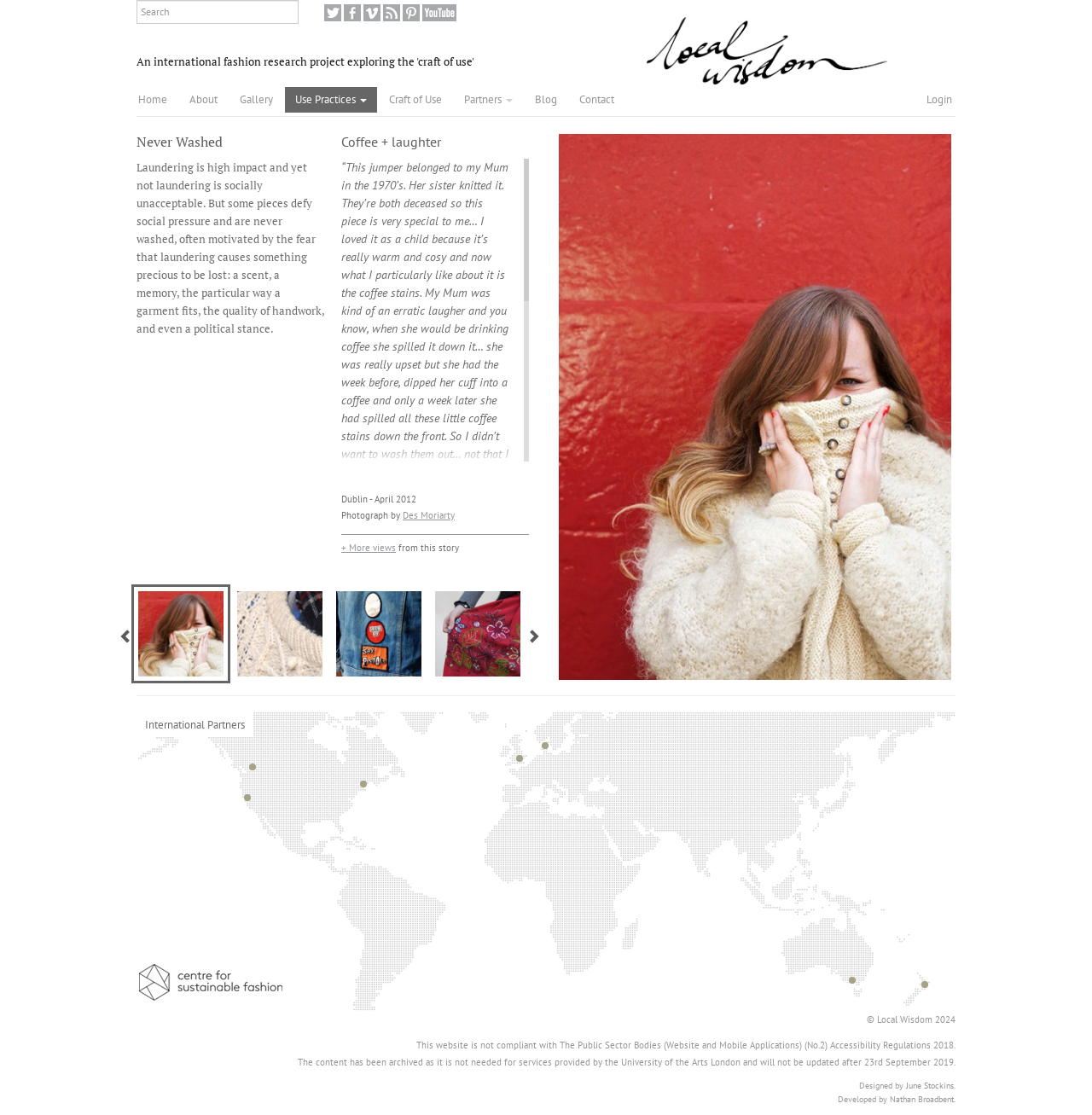Please identify the coordinates of the bounding box for the clickable region that will accomplish this instruction: "Go to Home page".

[0.117, 0.078, 0.162, 0.101]